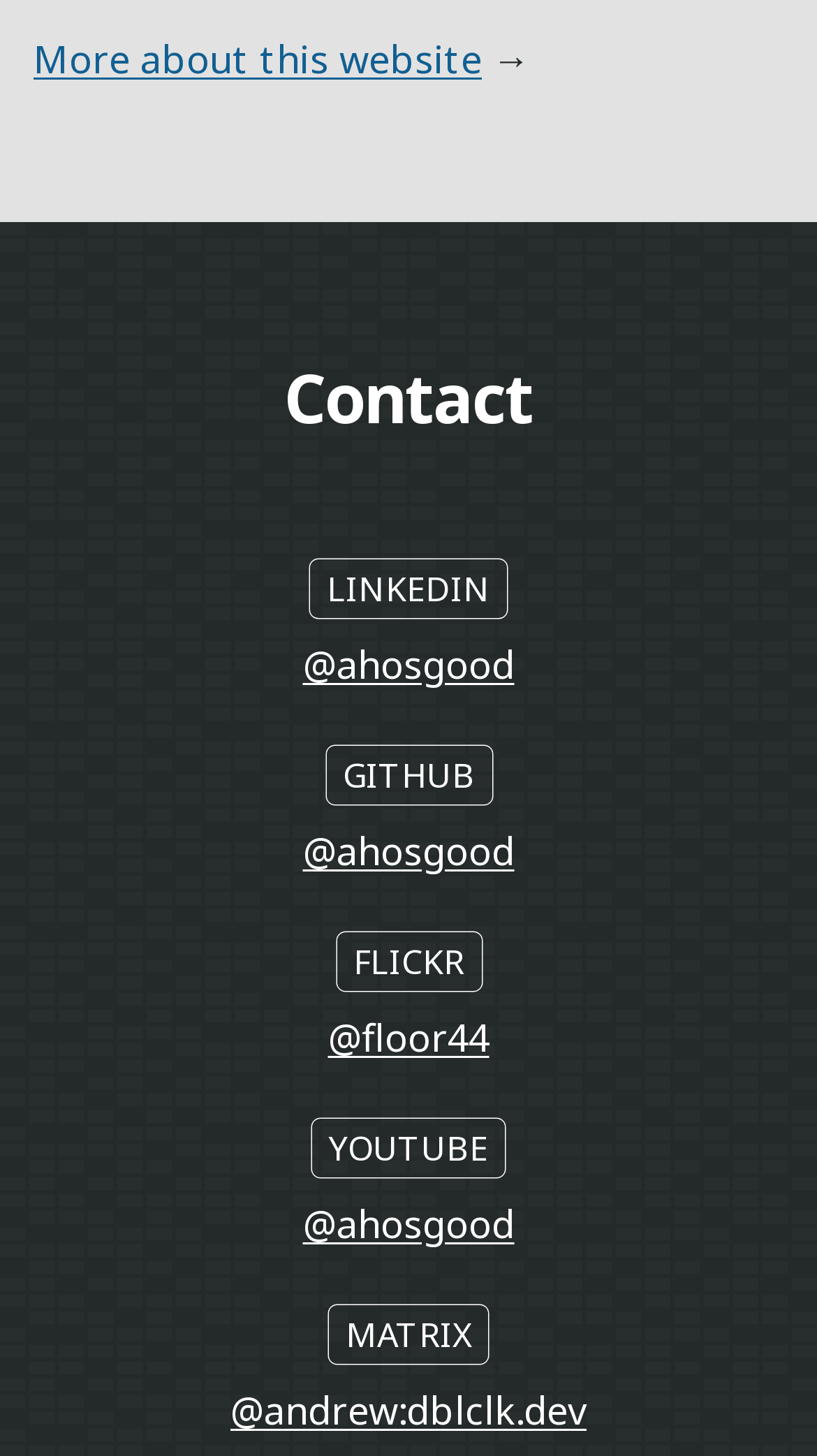Find the bounding box coordinates for the HTML element specified by: "More about this website".

[0.041, 0.023, 0.59, 0.058]